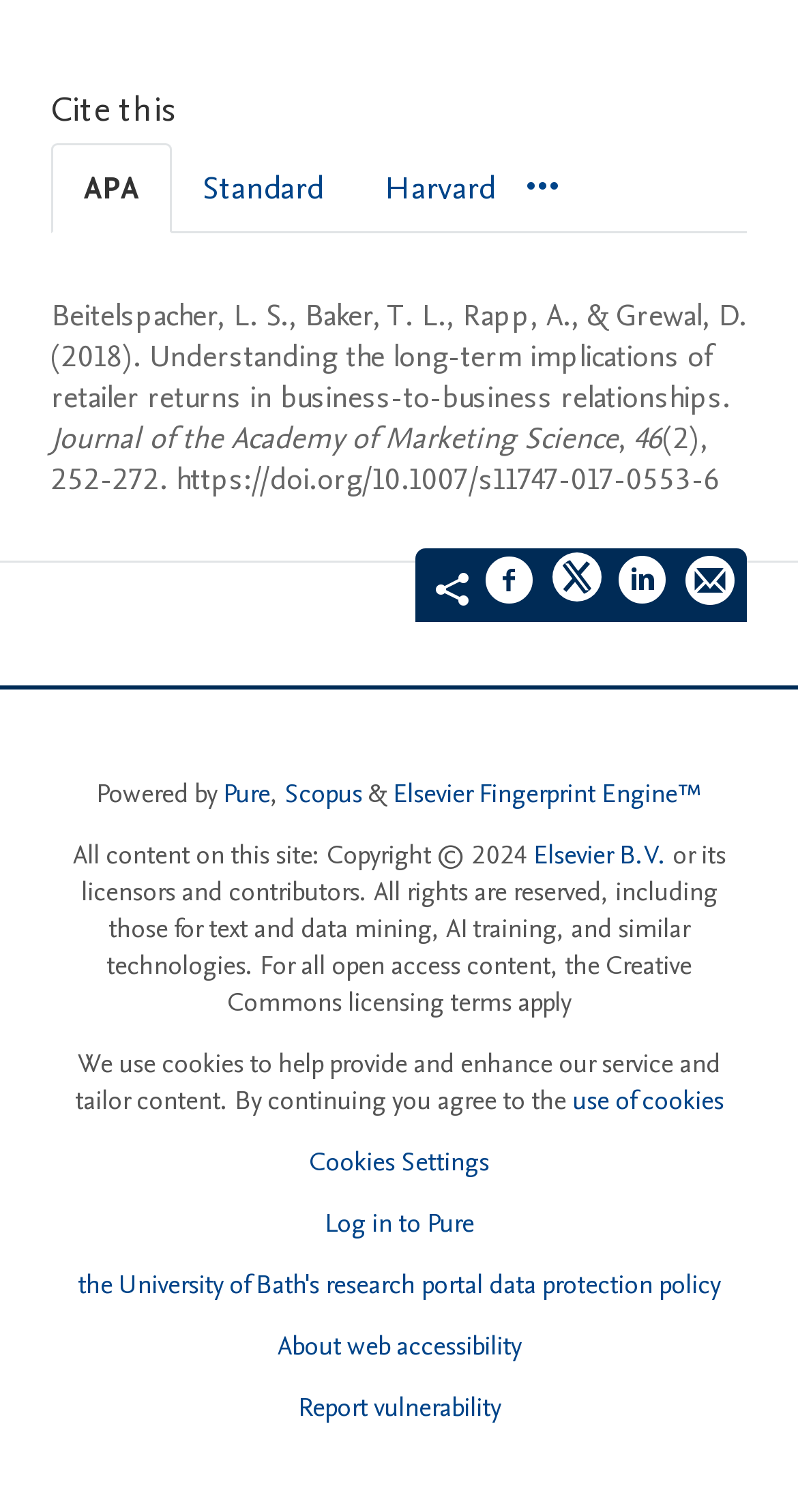Please identify the bounding box coordinates of the element that needs to be clicked to perform the following instruction: "View citation in Harvard style".

[0.444, 0.096, 0.659, 0.152]